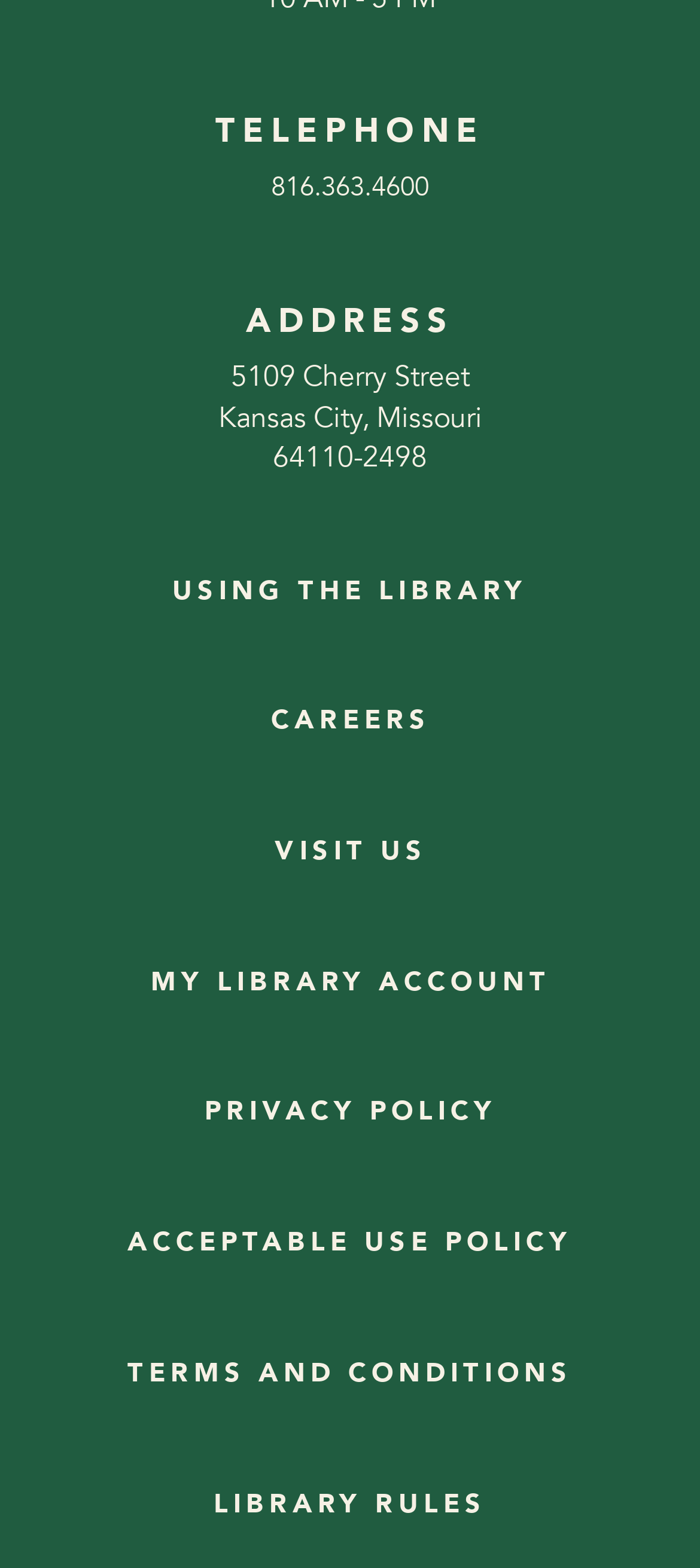Give a concise answer using one word or a phrase to the following question:
What is the zip code of the library's address?

64110-2498